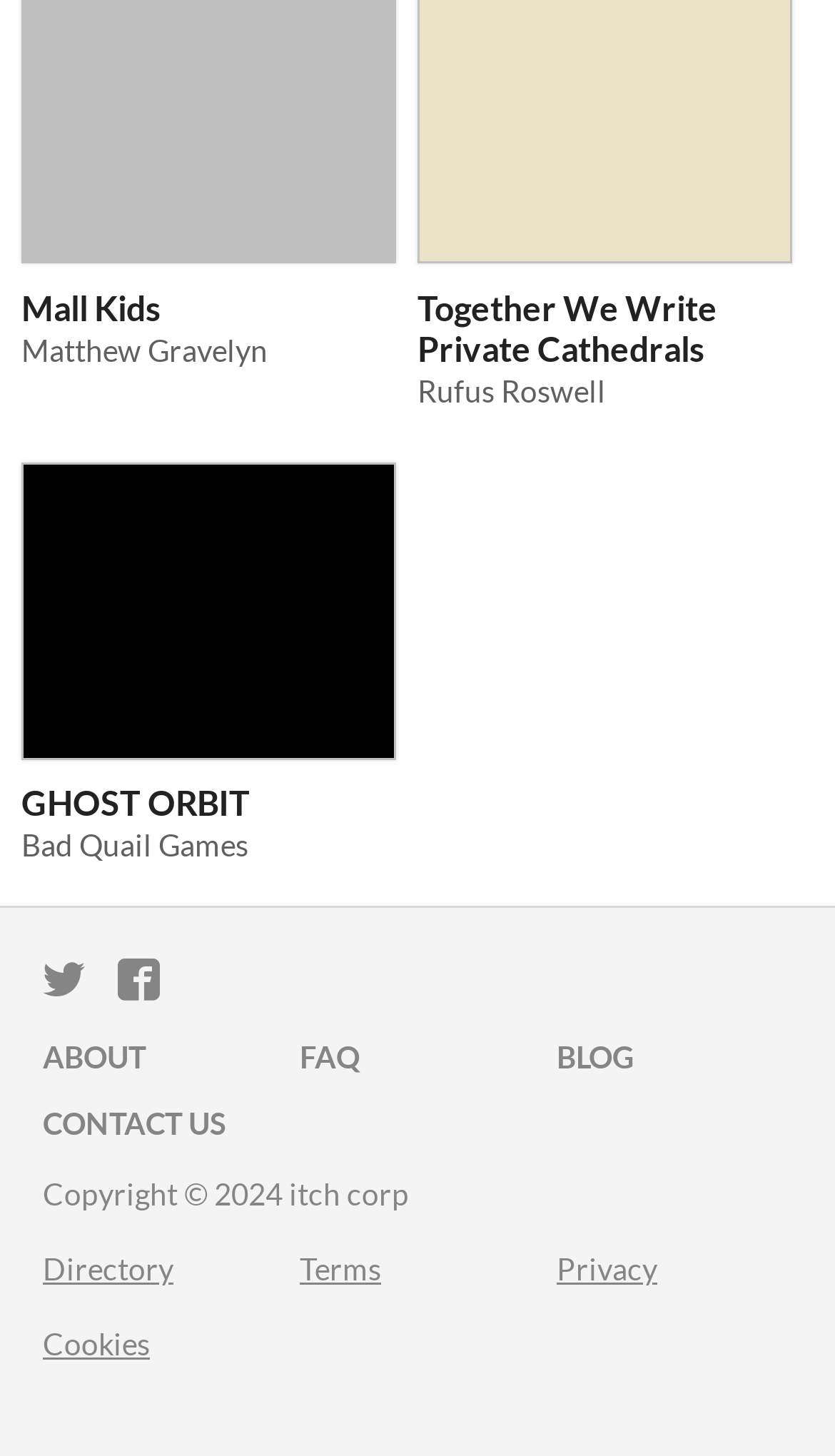Using the element description provided, determine the bounding box coordinates in the format (top-left x, top-left y, bottom-right x, bottom-right y). Ensure that all values are floating point numbers between 0 and 1. Element description: Matthew Gravelyn

[0.026, 0.227, 0.321, 0.252]